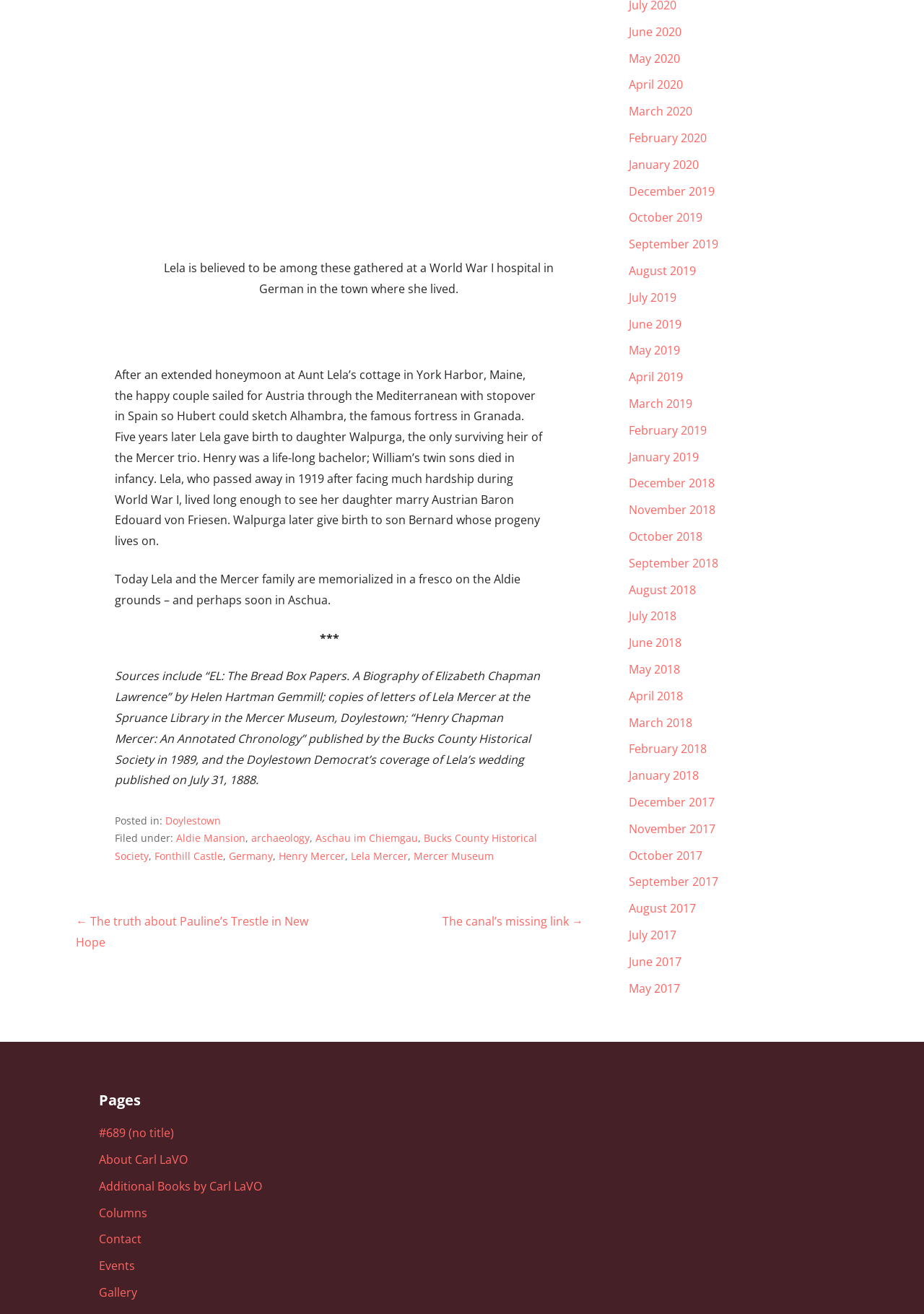Use the details in the image to answer the question thoroughly: 
Where did Hubert sketch during their honeymoon?

The text states that after their honeymoon, the happy couple sailed for Austria through the Mediterranean with a stopover in Spain, where Hubert could sketch Alhambra, the famous fortress in Granada.